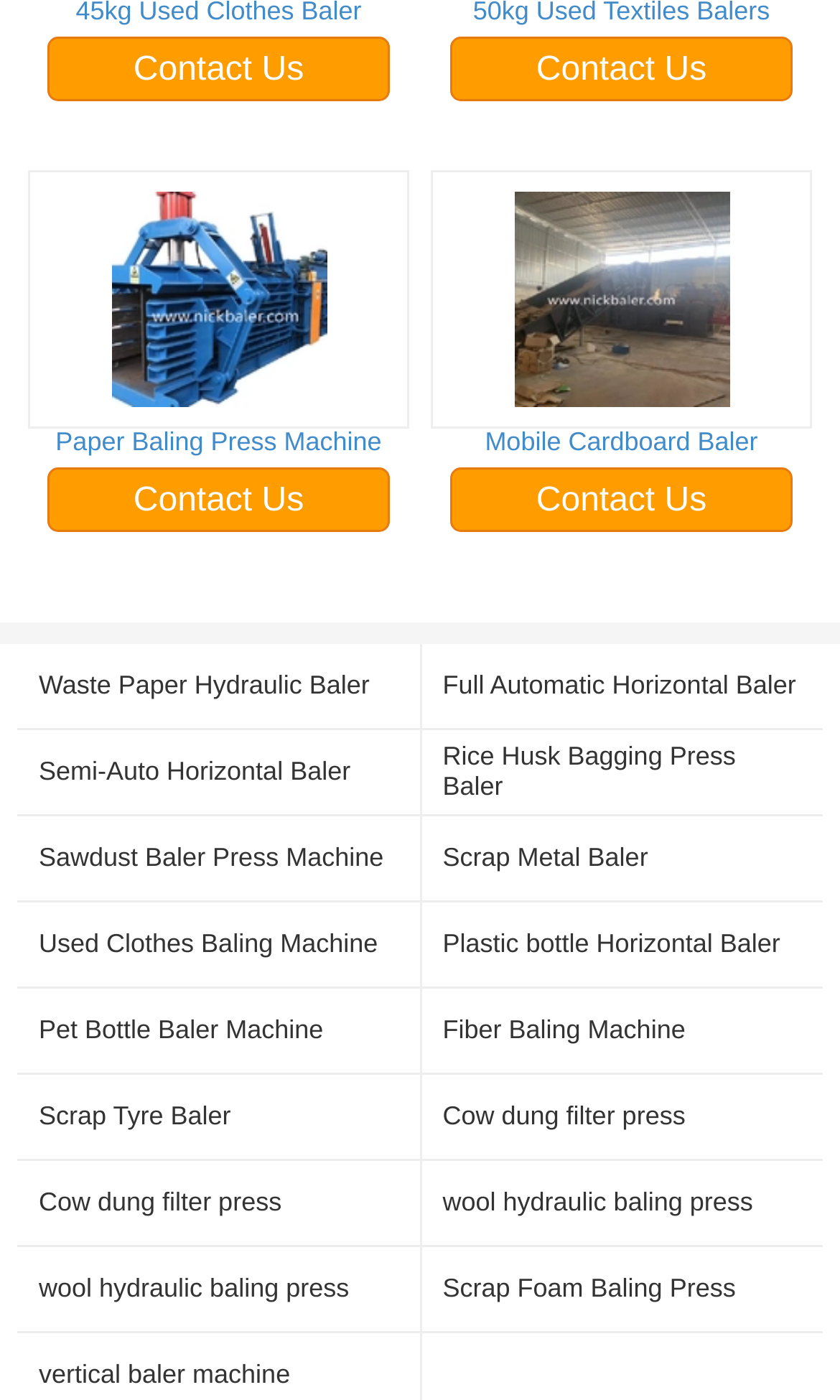Carefully examine the image and provide an in-depth answer to the question: How many 'Contact Us' links are on the webpage?

Upon examining the webpage, I found four 'Contact Us' links, each located at different positions on the page.